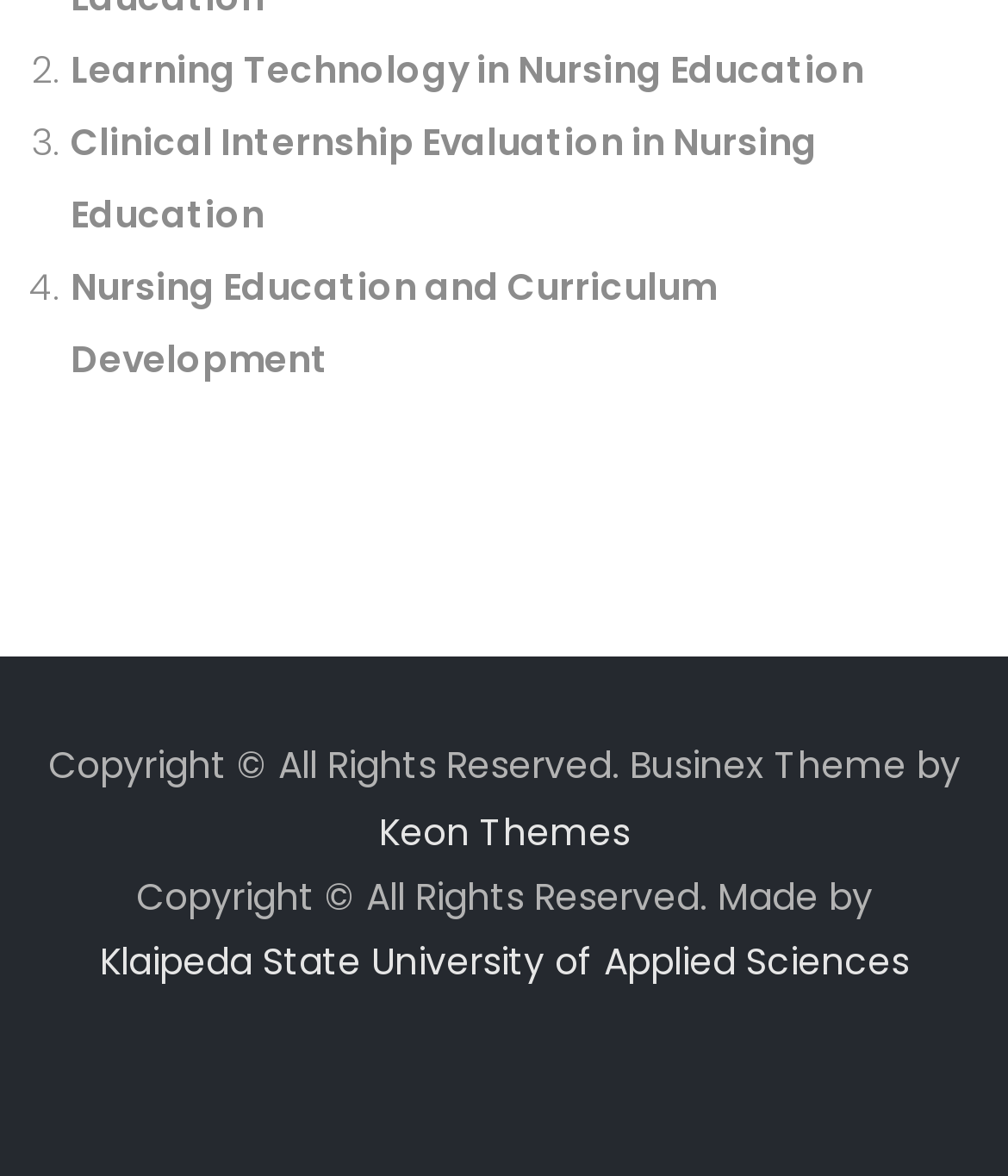Please answer the following question using a single word or phrase: 
Who developed the Businex Theme?

Keon Themes